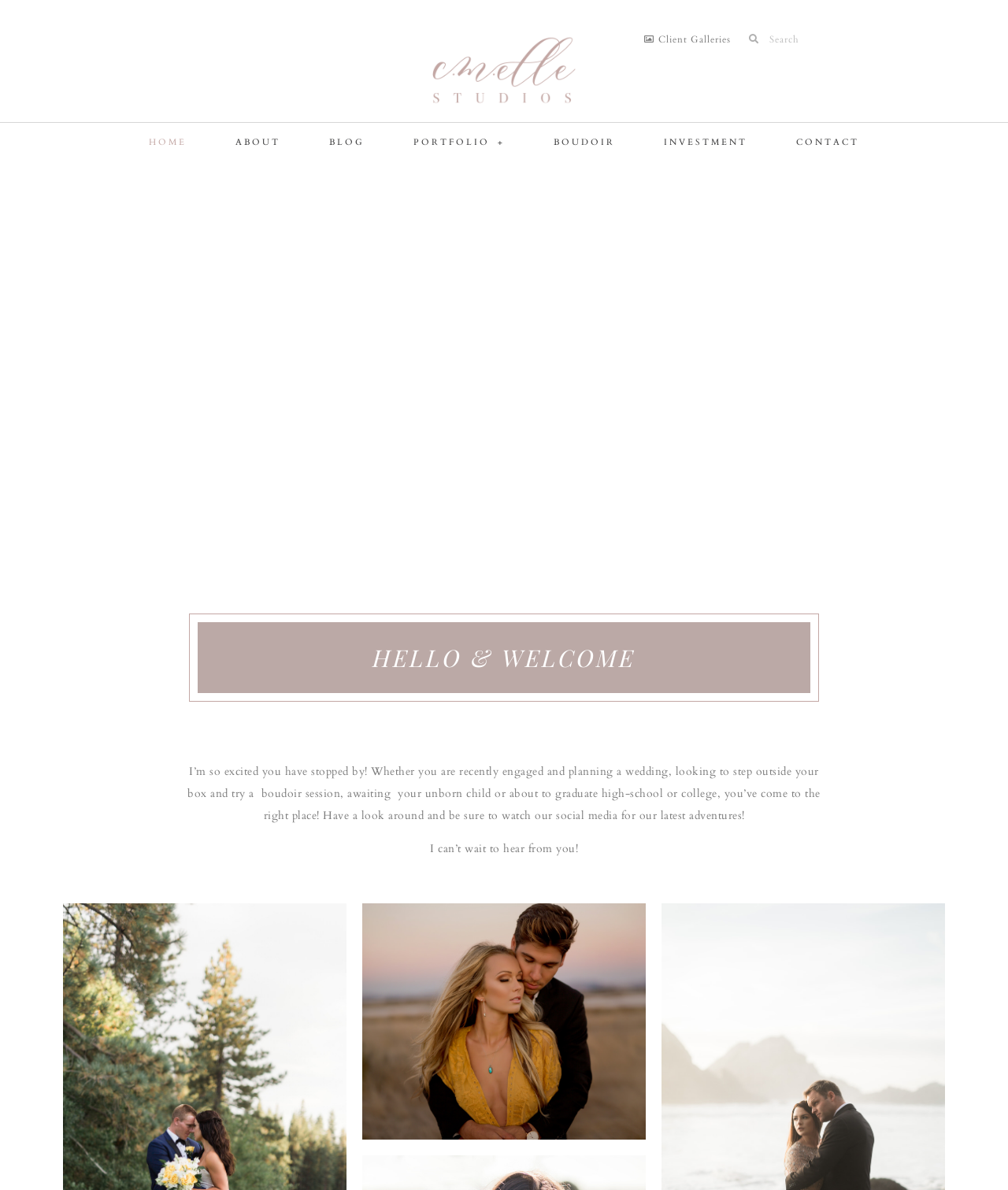Locate the bounding box coordinates of the element's region that should be clicked to carry out the following instruction: "Read about the photographer". The coordinates need to be four float numbers between 0 and 1, i.e., [left, top, right, bottom].

[0.209, 0.105, 0.302, 0.135]